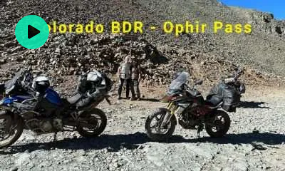What are the riders doing in the background?
Give a single word or phrase answer based on the content of the image.

Discussing or preparing